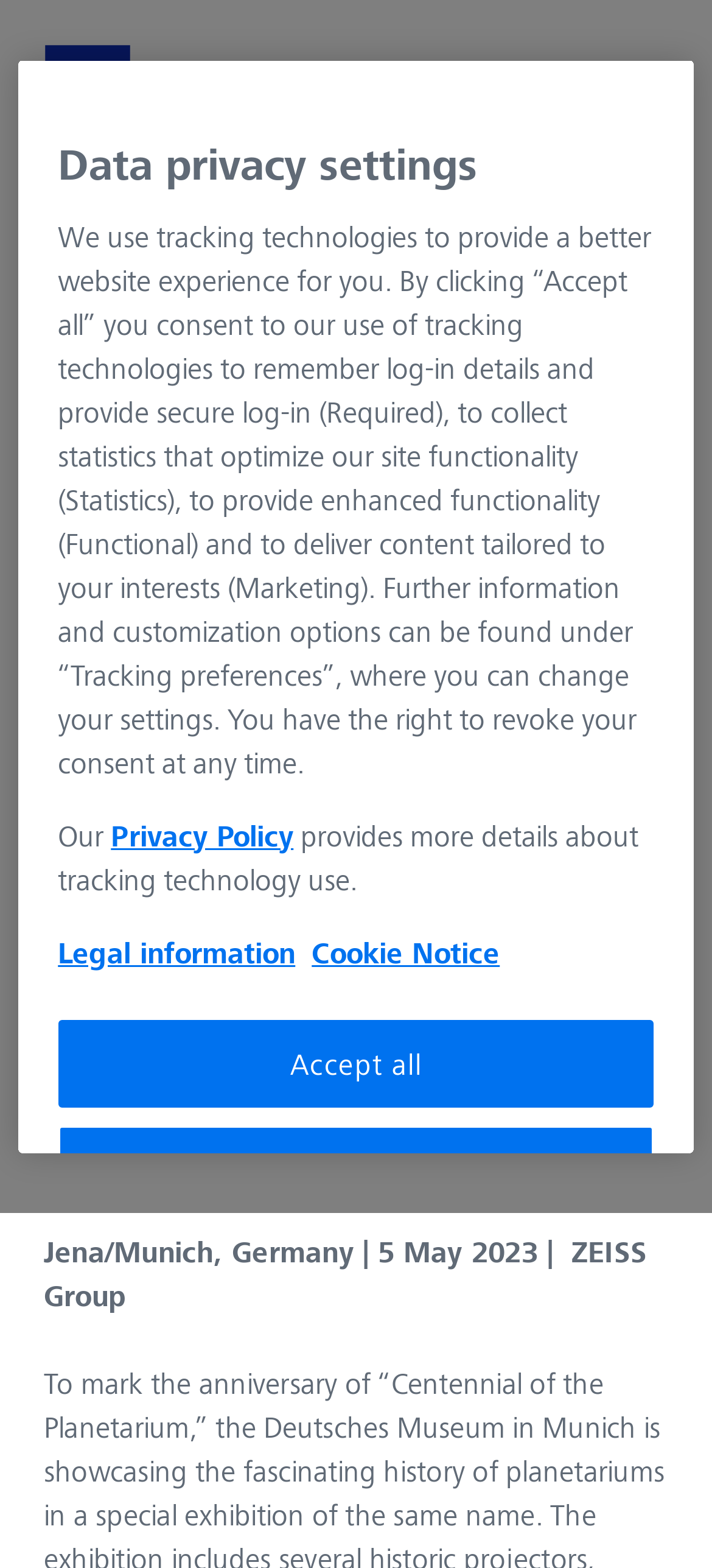Determine the bounding box coordinates for the area that should be clicked to carry out the following instruction: "Read the newsroom".

[0.062, 0.132, 0.289, 0.155]